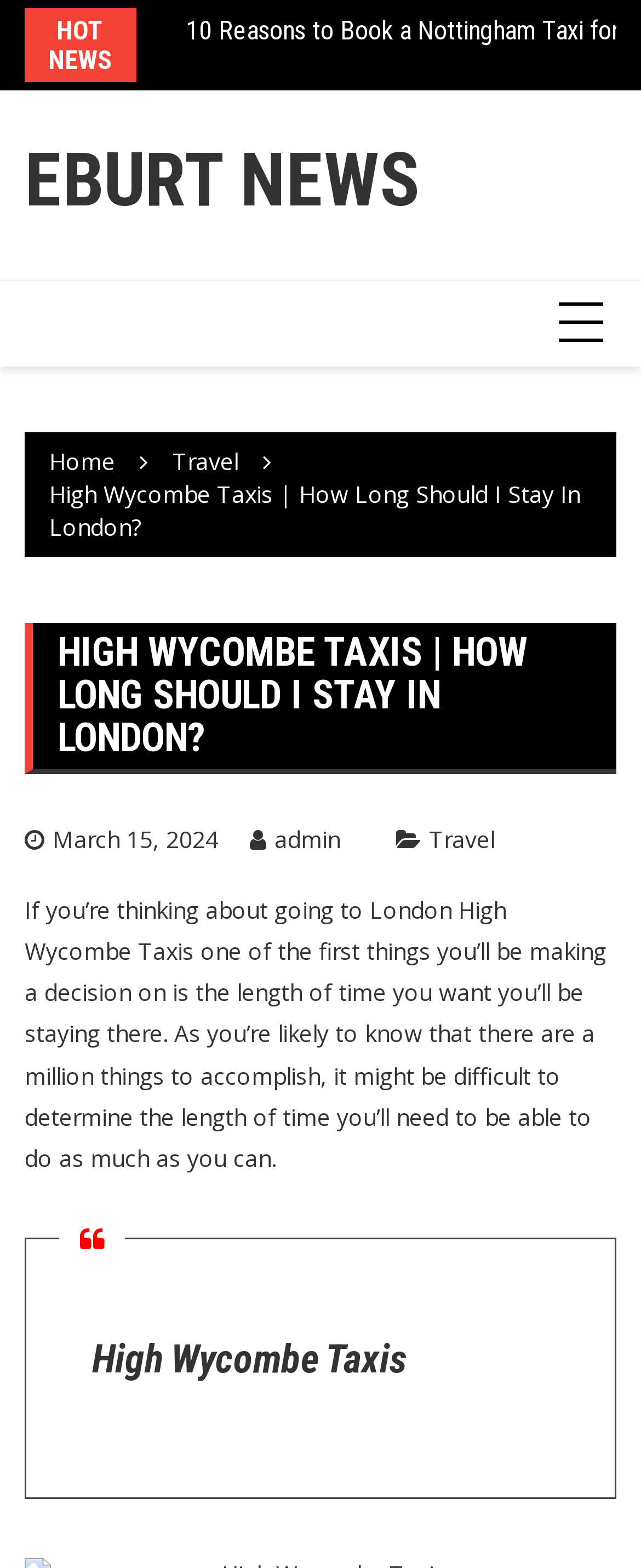Determine the bounding box coordinates of the clickable region to execute the instruction: "Read 'Convenient And Comfortable: Choosing The Right Portsmouth Taxi For Travel'". The coordinates should be four float numbers between 0 and 1, denoted as [left, top, right, bottom].

[0.29, 0.01, 0.963, 0.029]